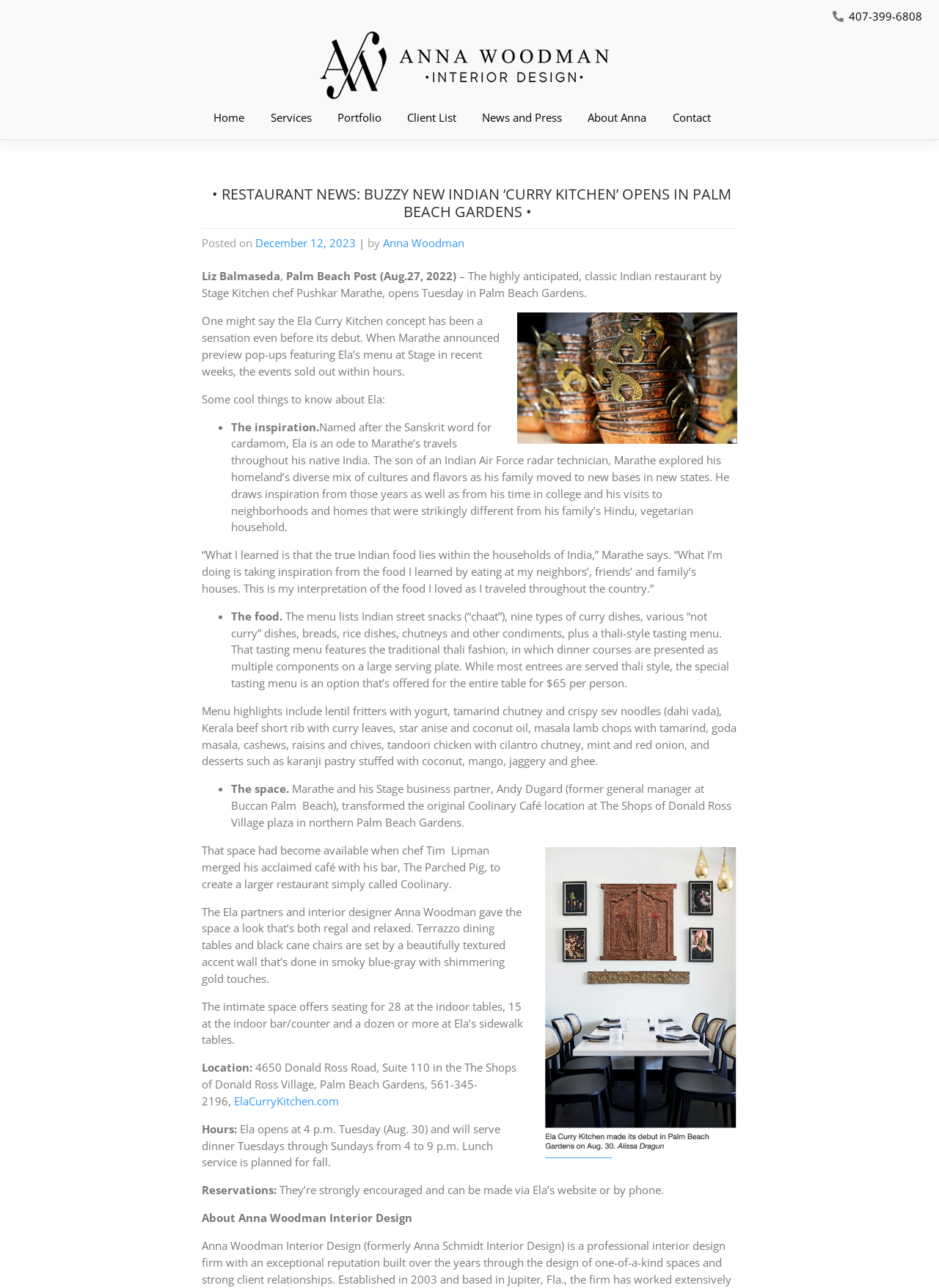Highlight the bounding box coordinates of the region I should click on to meet the following instruction: "Follow Cynthia on Twitter".

None